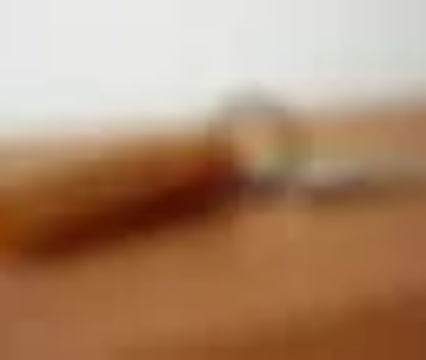Using the elements shown in the image, answer the question comprehensively: What is the atmosphere of the hotel?

The caption describes the hotel room key as reflecting a sense of warmth and hospitality, which implies that the atmosphere of the hotel is welcoming and prioritizes comfort and personalized service.